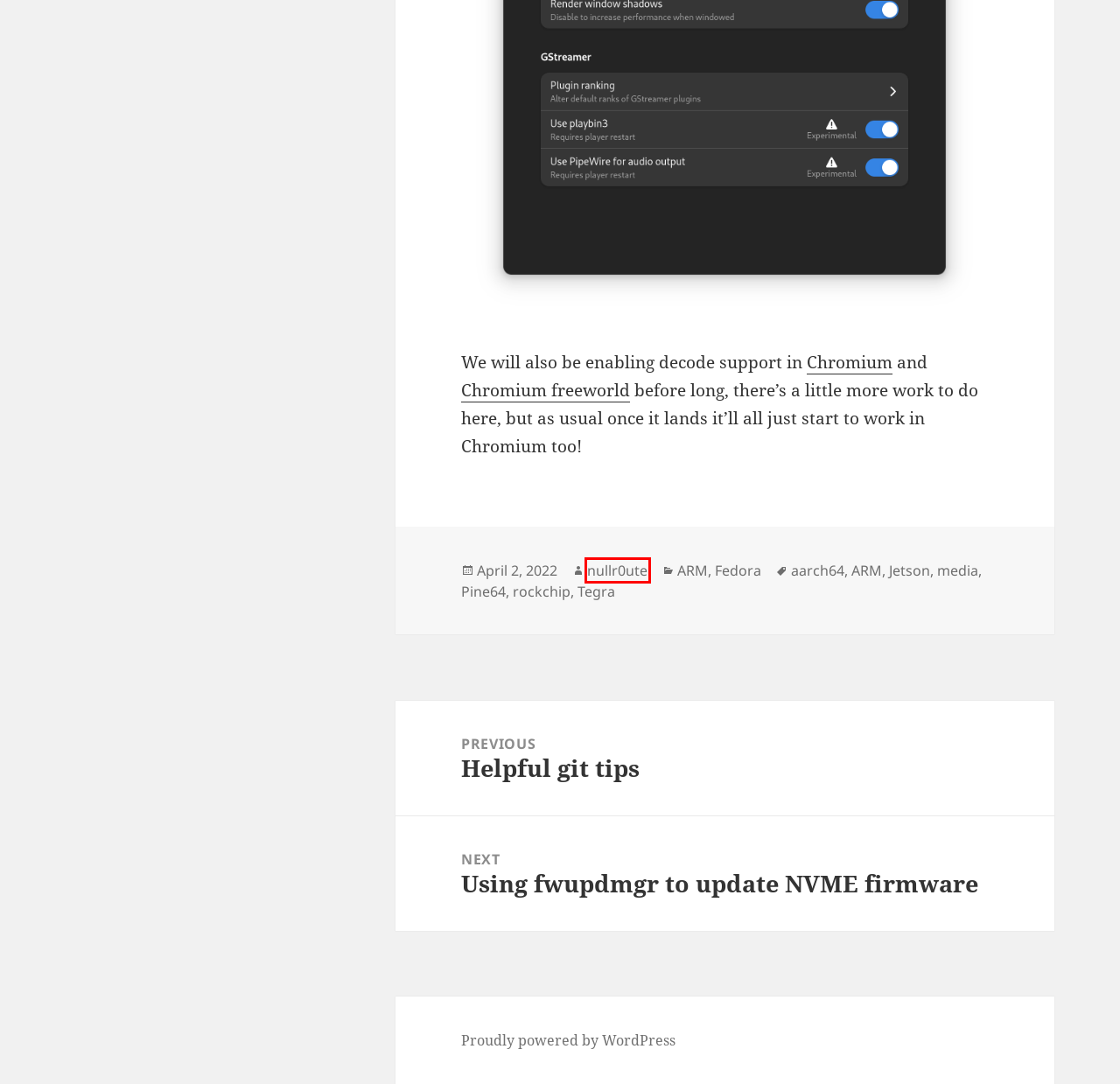You have a screenshot of a webpage, and a red bounding box highlights an element. Select the webpage description that best fits the new page after clicking the element within the bounding box. Options are:
A. Jetson – nullr0ute's blog
B. Using fwupdmgr to update NVME firmware – nullr0ute's blog
C. 2071126 – RFE: enable support for V4L2 stateless decoders
D. Using nmcli to configure a static dual stack wired network interface – nullr0ute's blog
E. nullr0ute – nullr0ute's blog
F. Blog Tool, Publishing Platform, and CMS – WordPress.org
G. rockchip – nullr0ute's blog
H. aarch64 – nullr0ute's blog

E